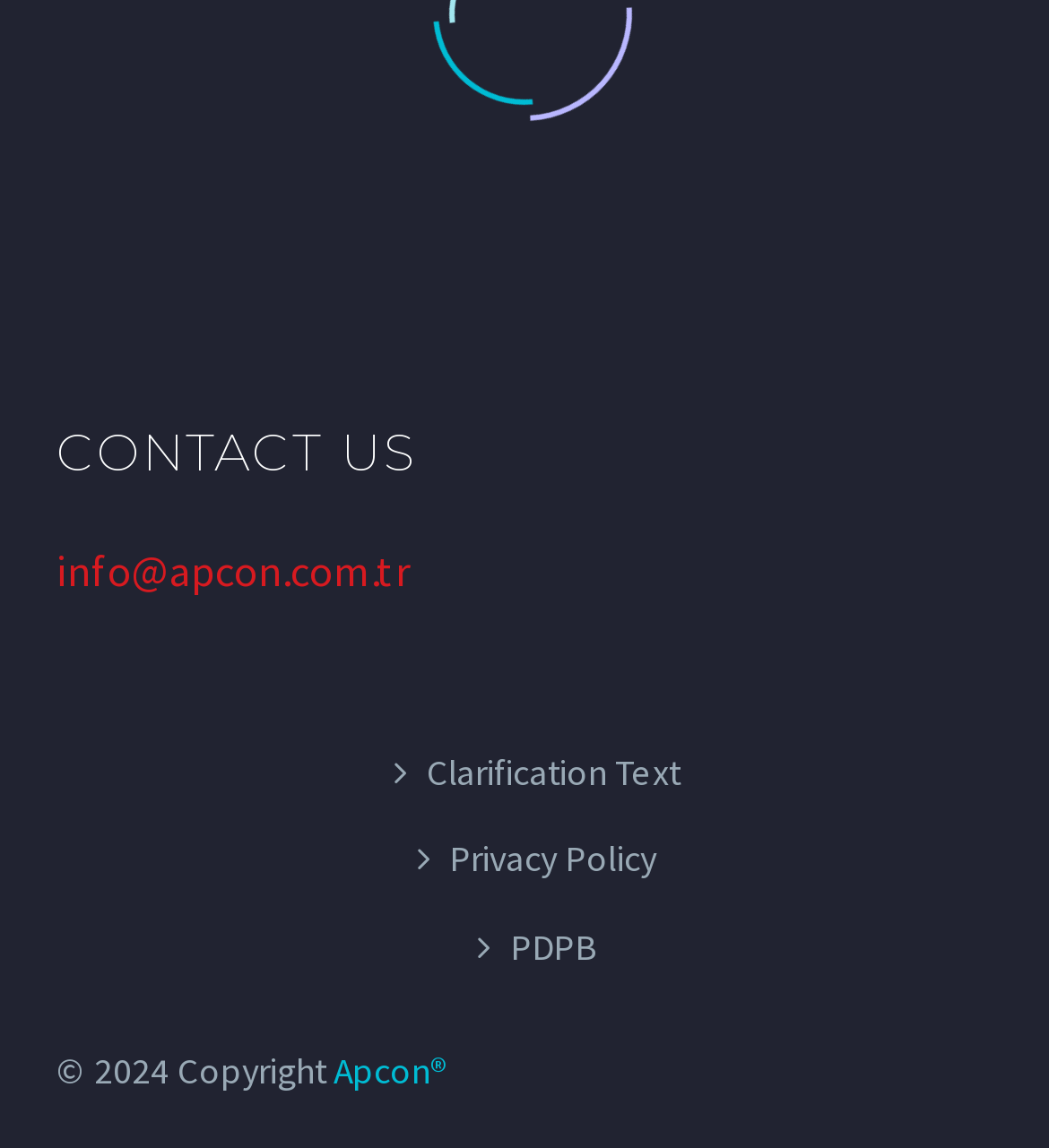Please provide a brief answer to the question using only one word or phrase: 
What is the year of copyright?

2024